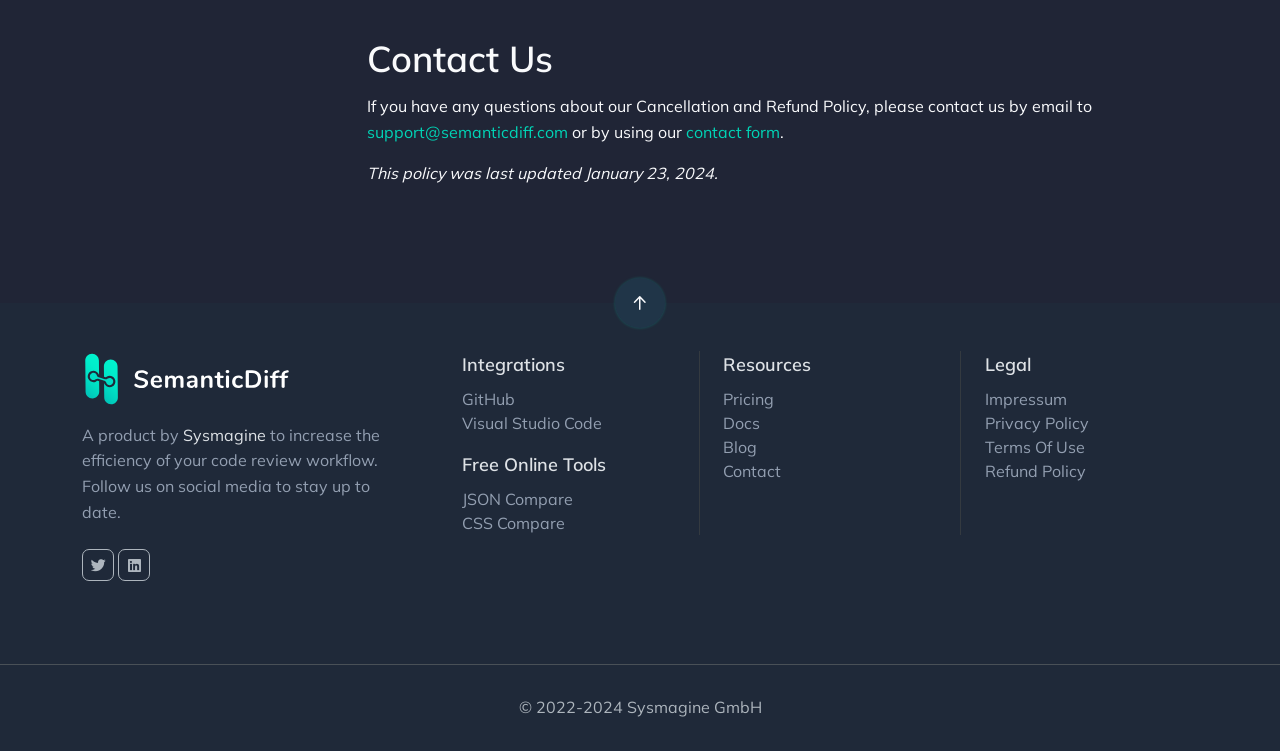Locate the bounding box coordinates of the clickable part needed for the task: "read the refund policy".

[0.769, 0.614, 0.848, 0.64]